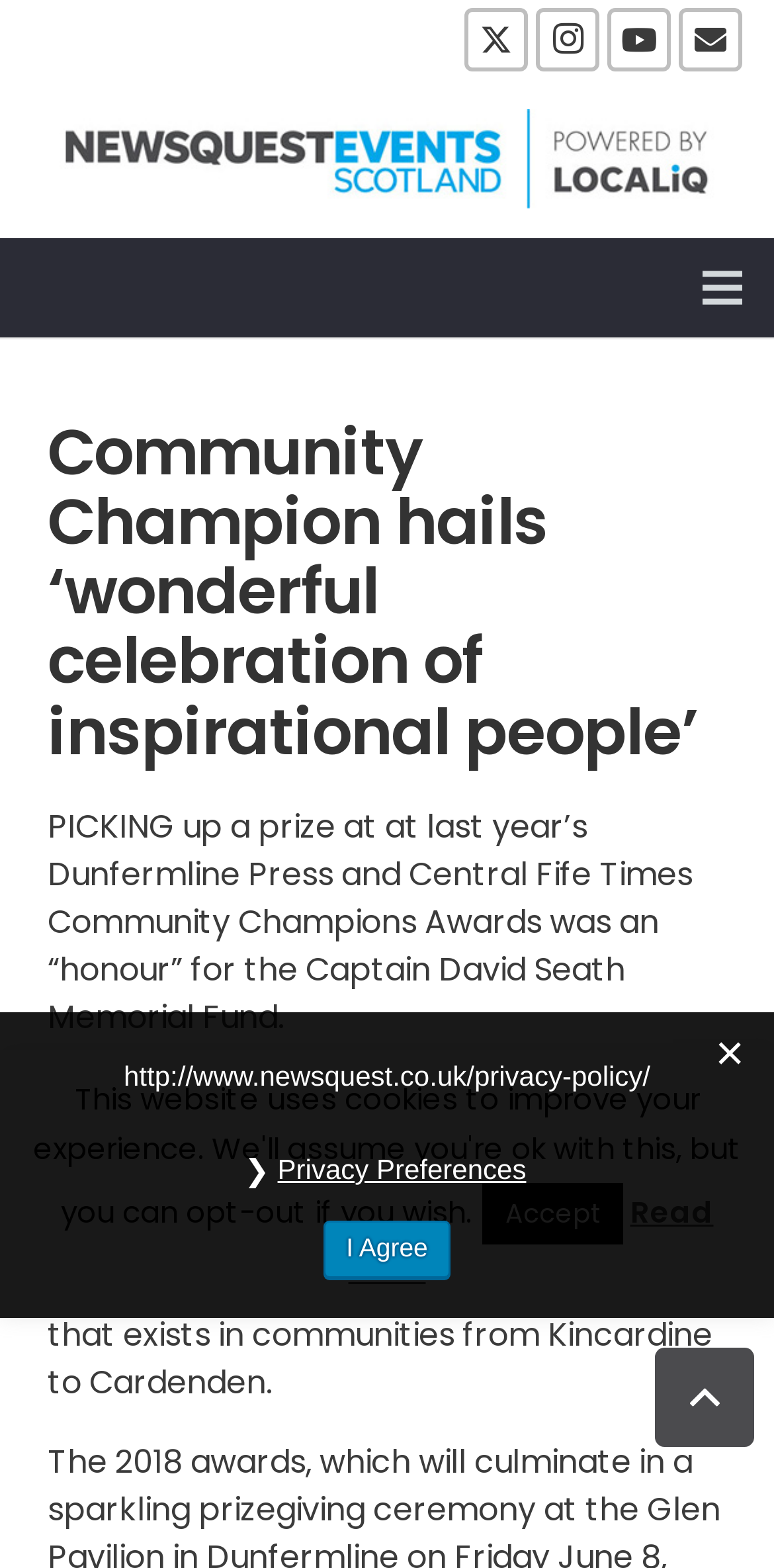Can you find the bounding box coordinates for the element that needs to be clicked to execute this instruction: "Click Read More"? The coordinates should be given as four float numbers between 0 and 1, i.e., [left, top, right, bottom].

[0.45, 0.76, 0.922, 0.823]